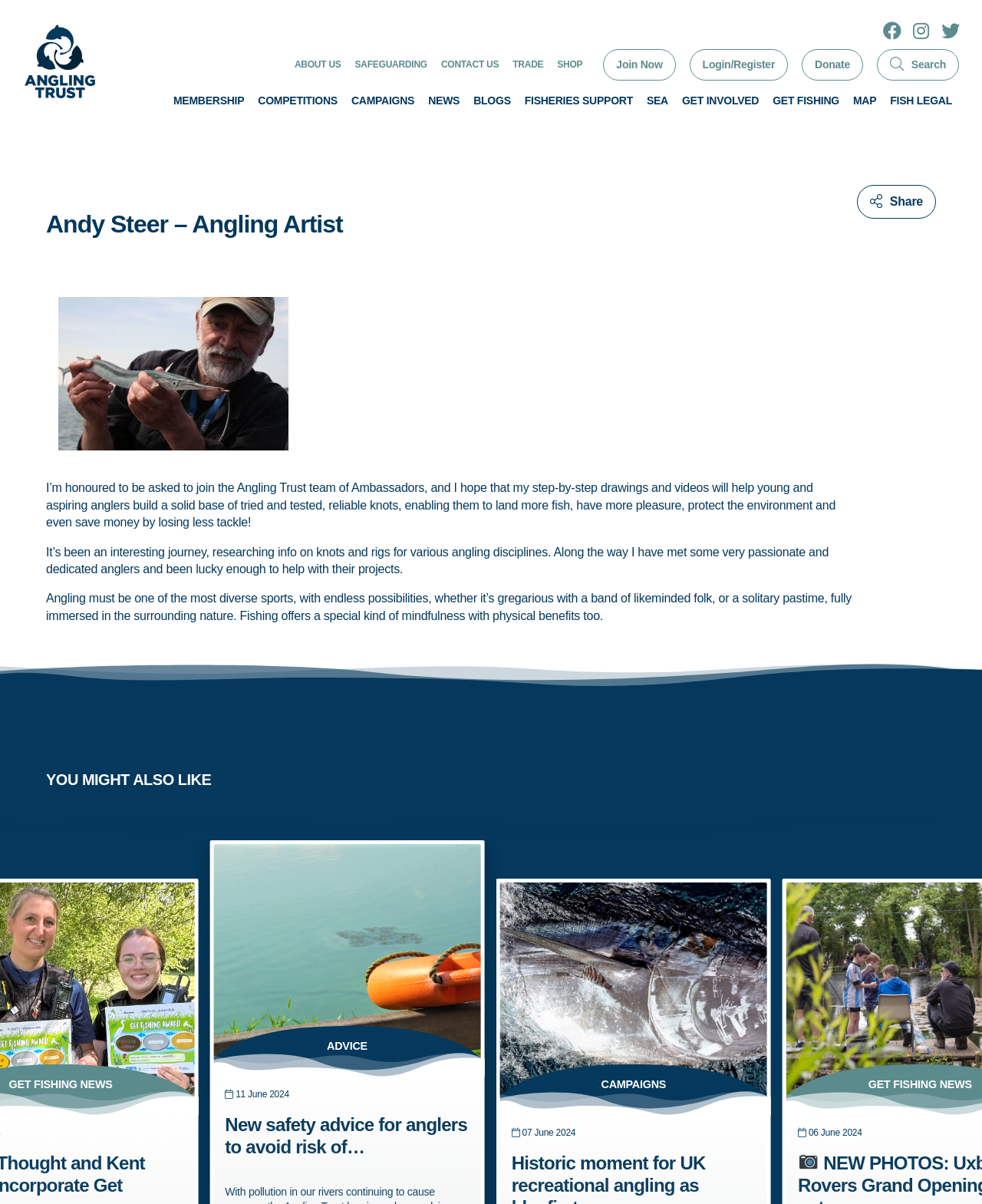What is the topic of the news article?
Look at the image and respond with a single word or a short phrase.

Safety advice for anglers